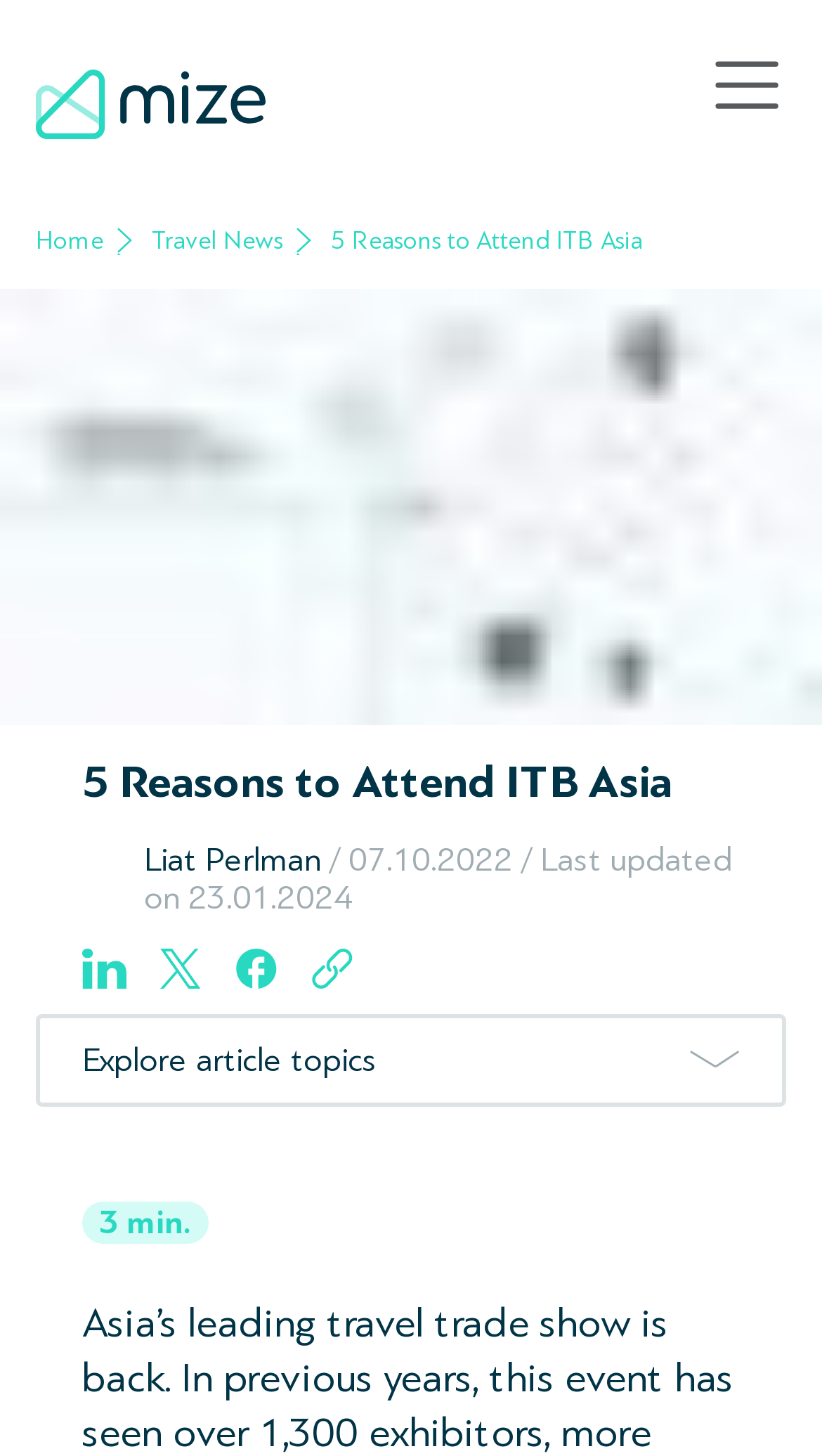What is the name of the event?
Kindly offer a comprehensive and detailed response to the question.

The name of the event can be found in the heading '5 Reasons to Attend ITB Asia' and also in the image description '5 Reasons to Attend ITB Asia'.